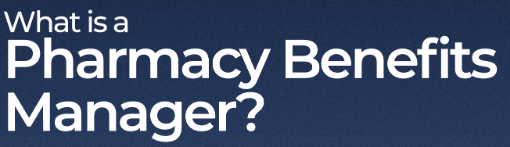What is the importance of Pharmacy Benefits Managers?
Look at the image and answer the question using a single word or phrase.

Increasingly important